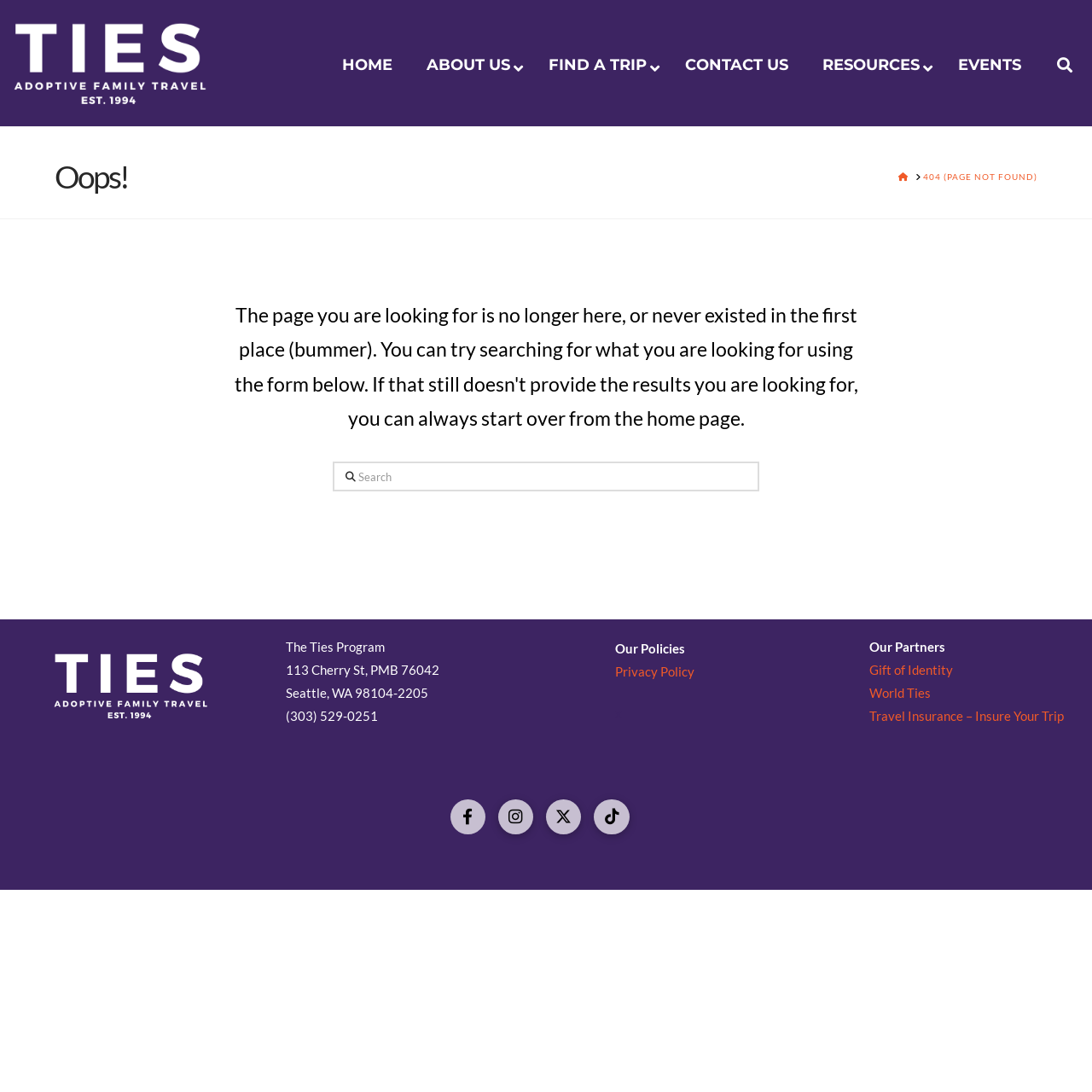Respond with a single word or short phrase to the following question: 
What are the types of trips offered by the organization?

Not found